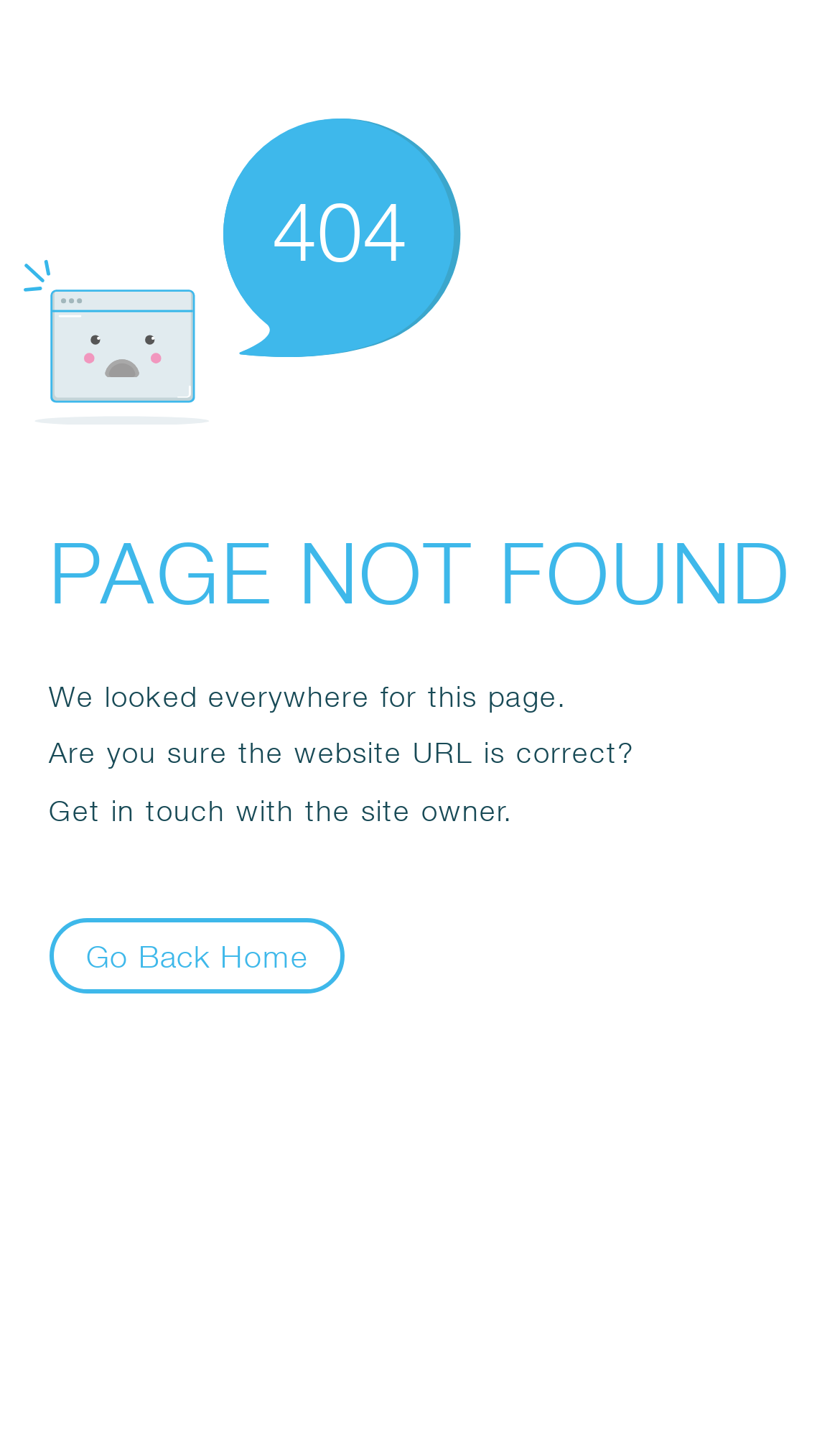Based on the image, please respond to the question with as much detail as possible:
What is the tone of the message?

The tone of the message is helpful and apologetic, as indicated by the text 'We looked everywhere for this page.' and 'Get in touch with the site owner.', which suggests that the website is trying to assist the user in finding what they are looking for.